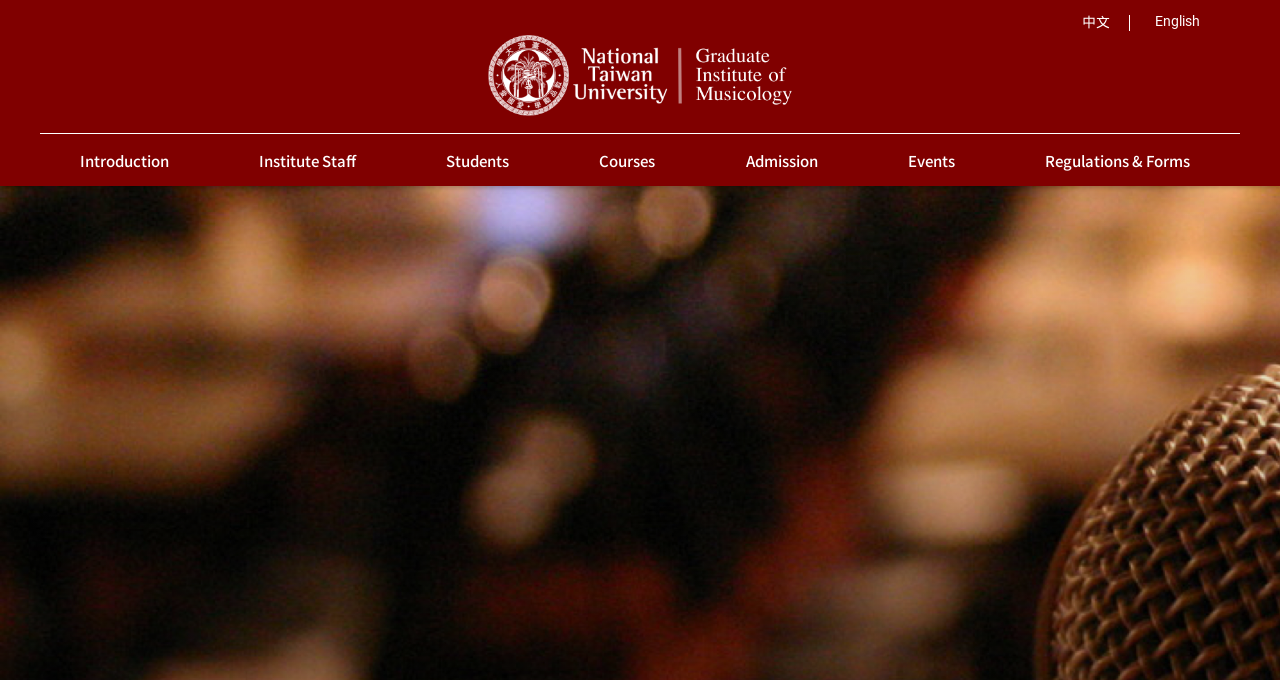Can you find and provide the title of the webpage?

Lecture: T. Carlis Roberts